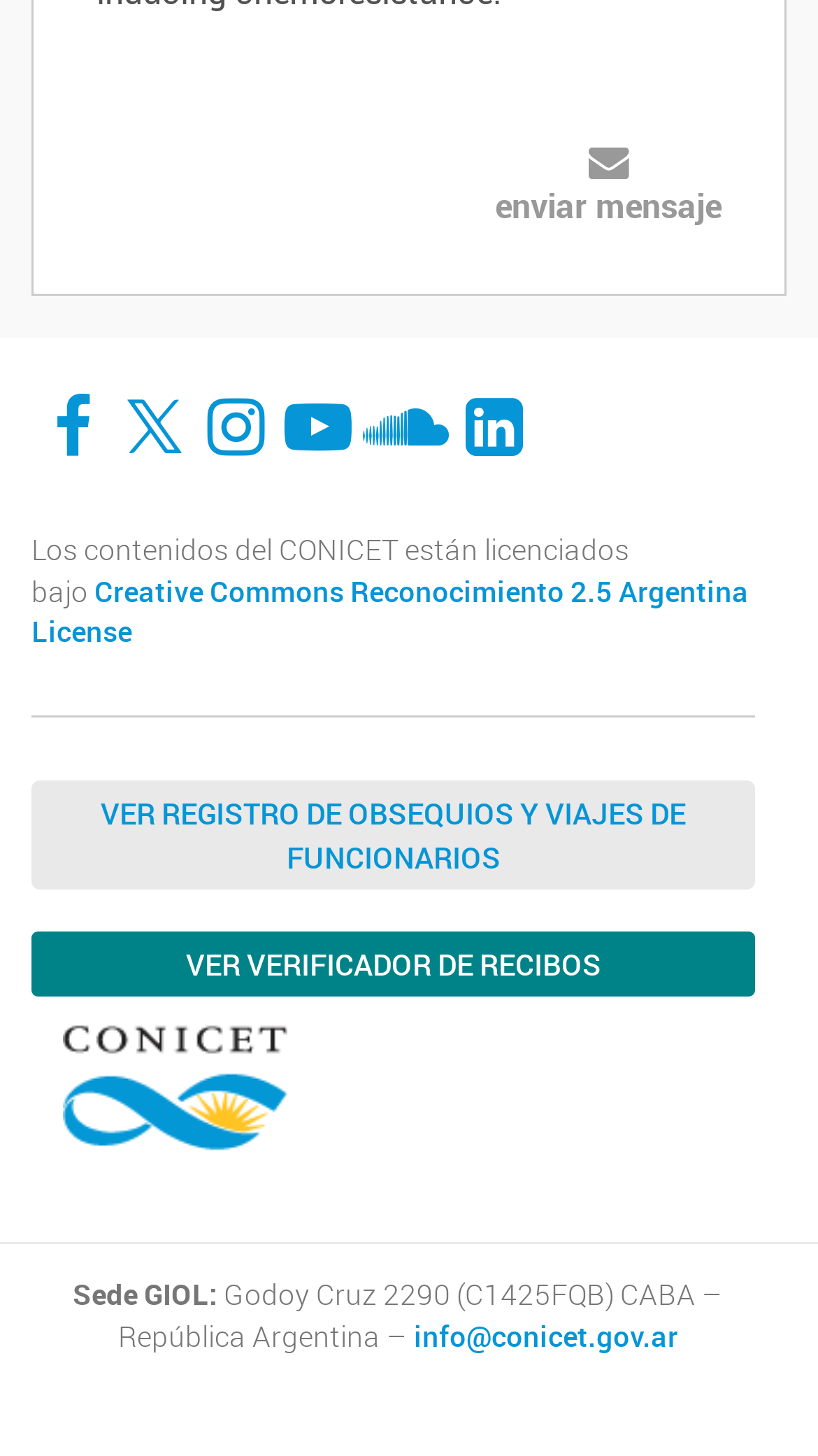Give the bounding box coordinates for the element described as: "enviar mensaje".

[0.605, 0.126, 0.882, 0.158]